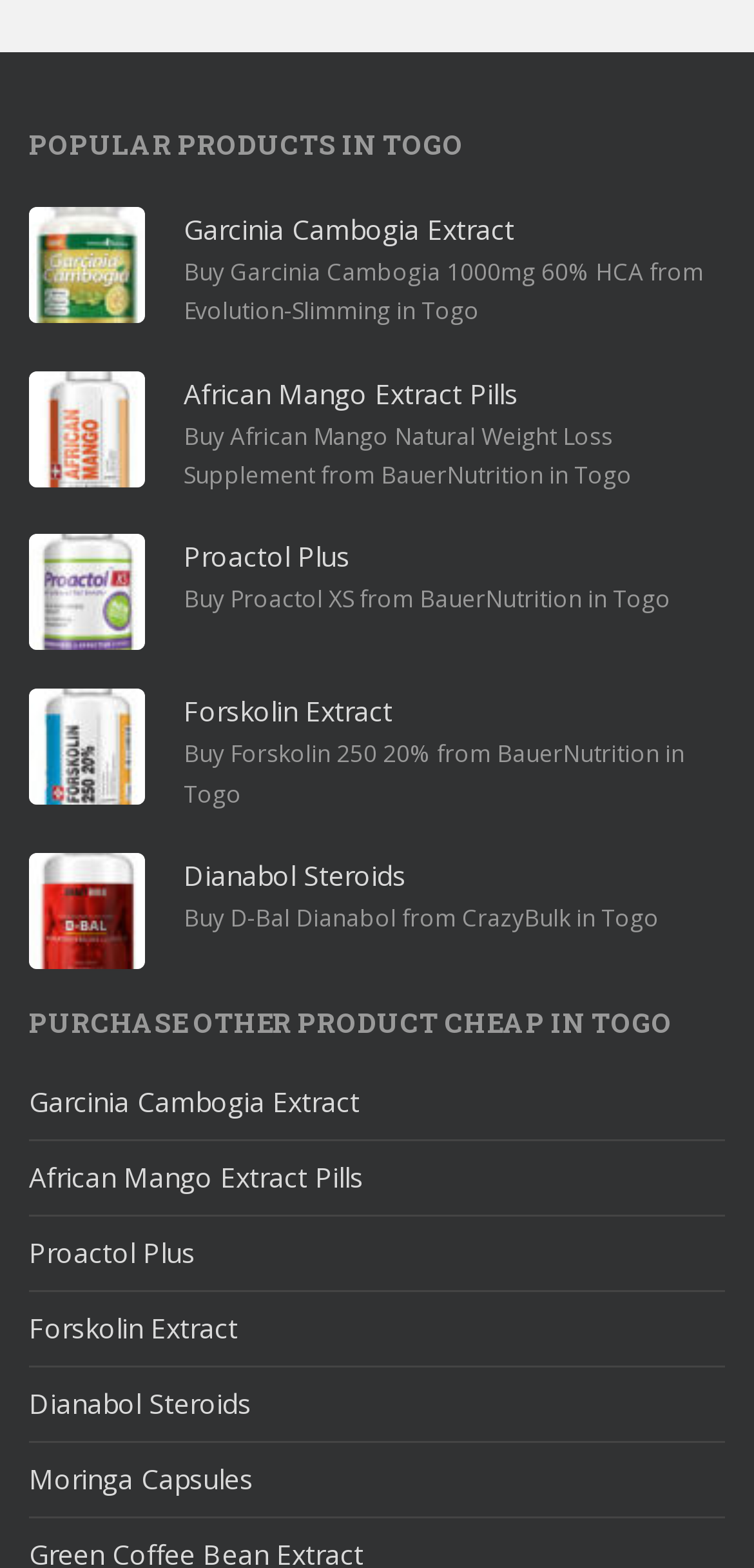What products are listed on this webpage?
Using the visual information, answer the question in a single word or phrase.

Supplements